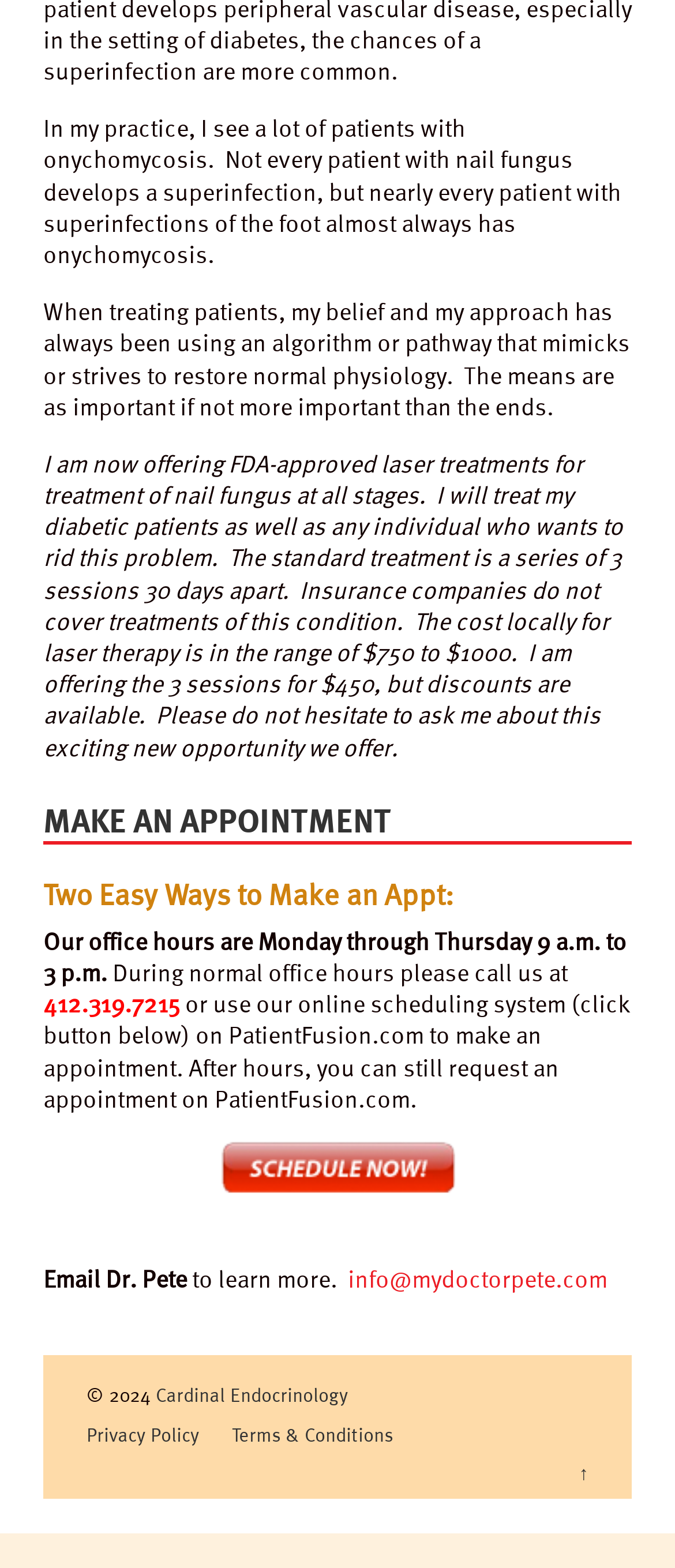Locate the UI element described by Terms & Conditions and provide its bounding box coordinates. Use the format (top-left x, top-left y, bottom-right x, bottom-right y) with all values as floating point numbers between 0 and 1.

[0.323, 0.906, 0.603, 0.922]